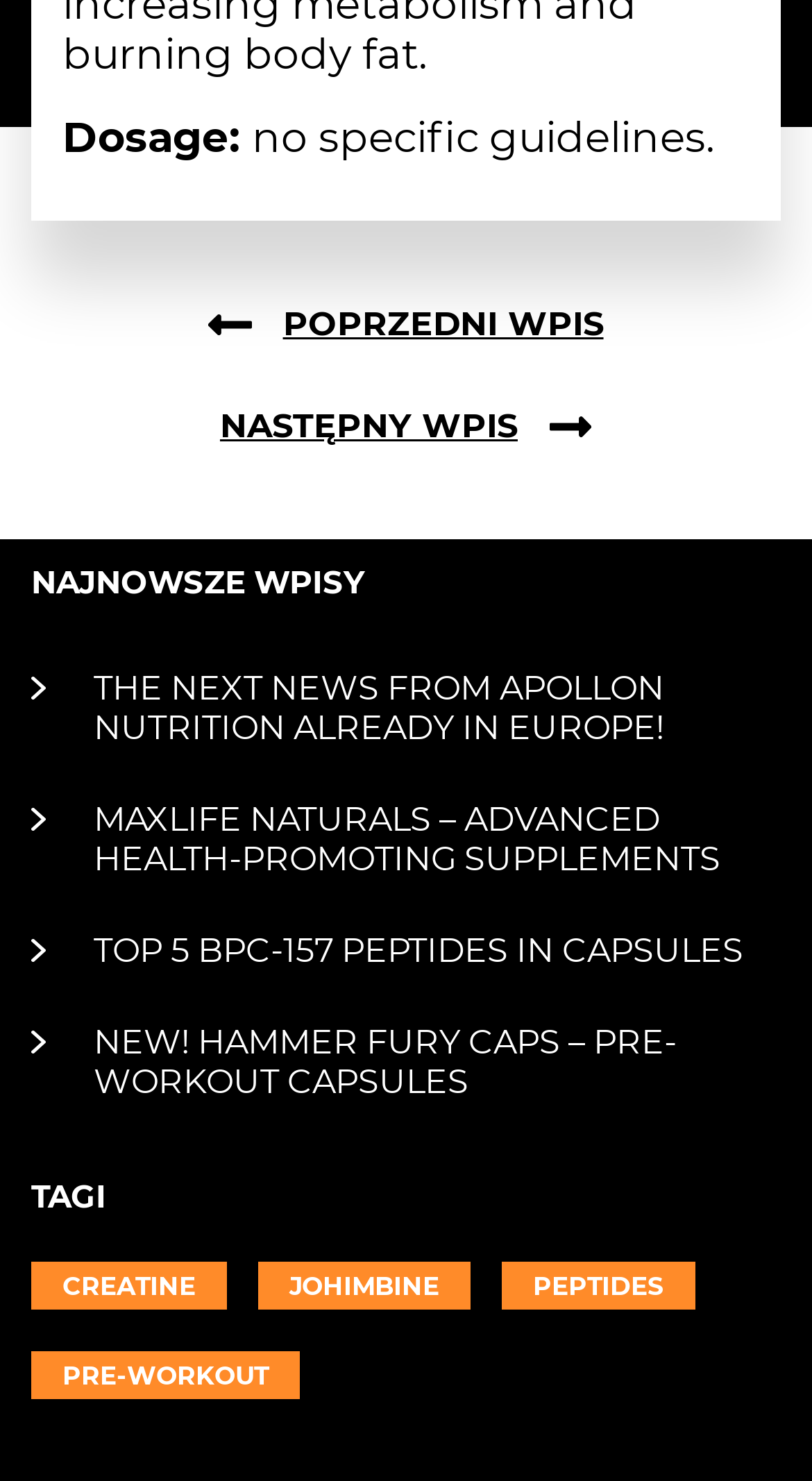Please find the bounding box coordinates of the element that needs to be clicked to perform the following instruction: "go to previous post". The bounding box coordinates should be four float numbers between 0 and 1, represented as [left, top, right, bottom].

[0.257, 0.205, 0.743, 0.232]